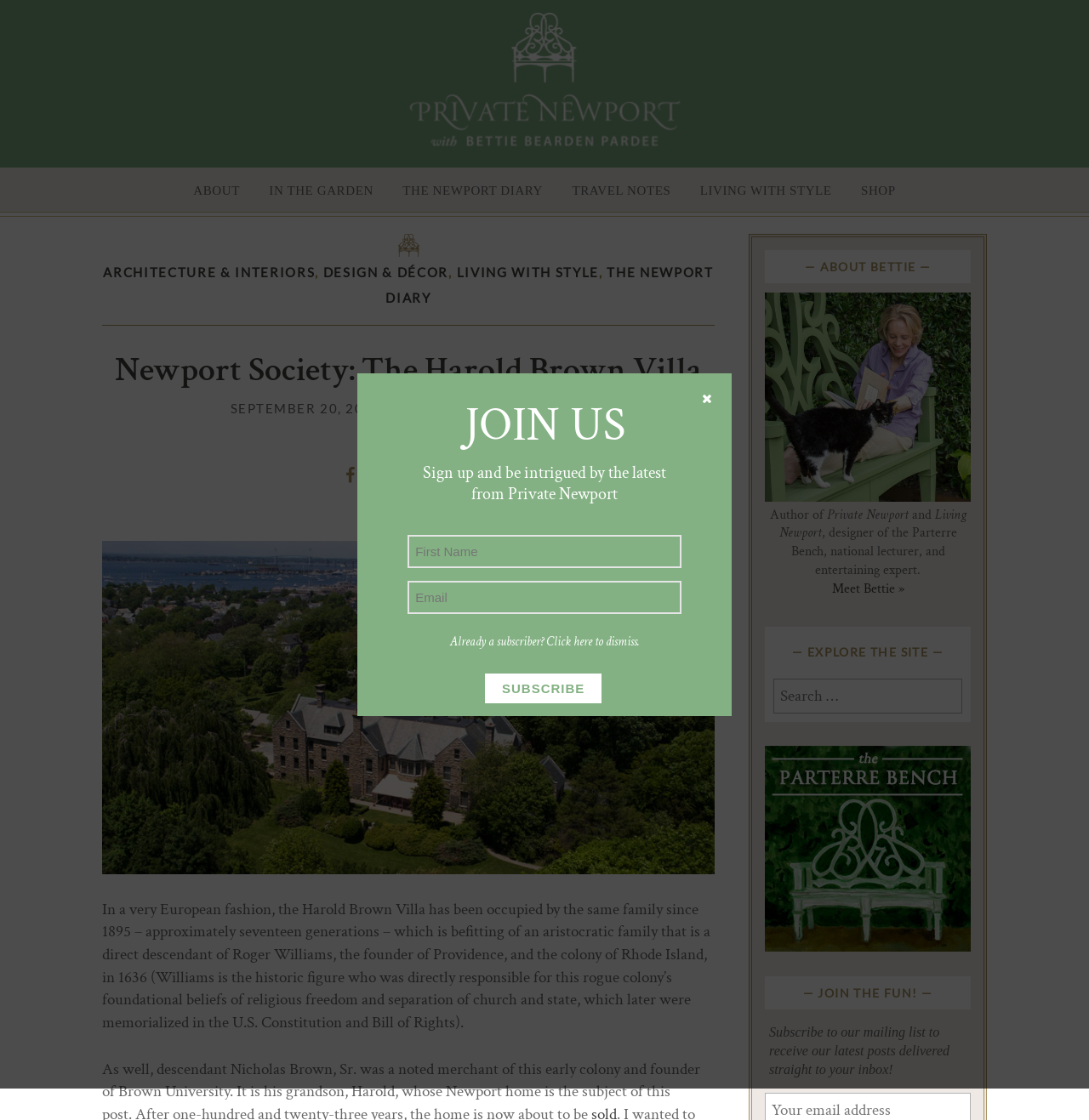Predict the bounding box for the UI component with the following description: "title="Printer Friendly, PDF & Email"".

[0.608, 0.464, 0.656, 0.477]